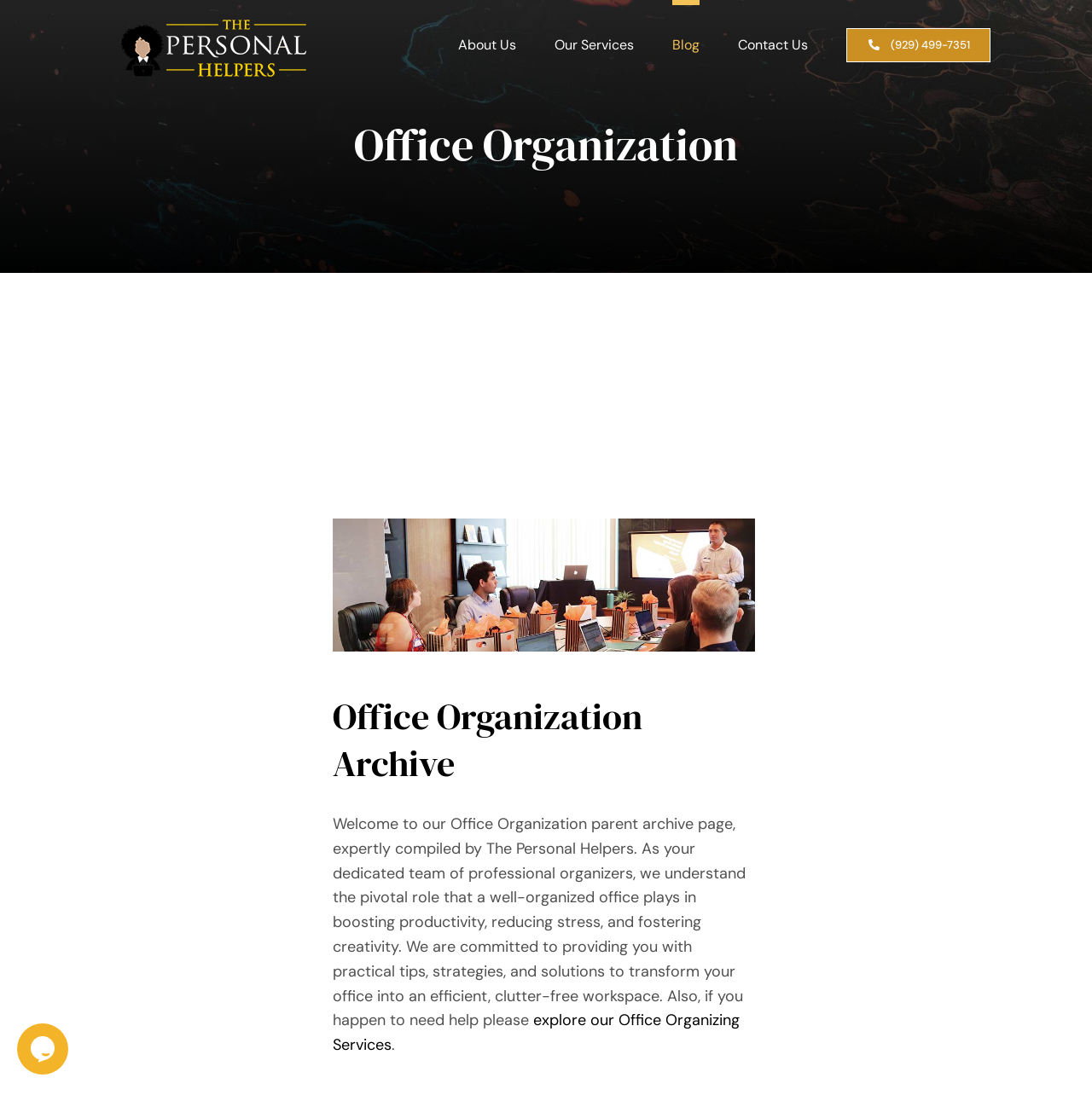Could you find the bounding box coordinates of the clickable area to complete this instruction: "Click on the link to learn about TEAM Concept Printing"?

None